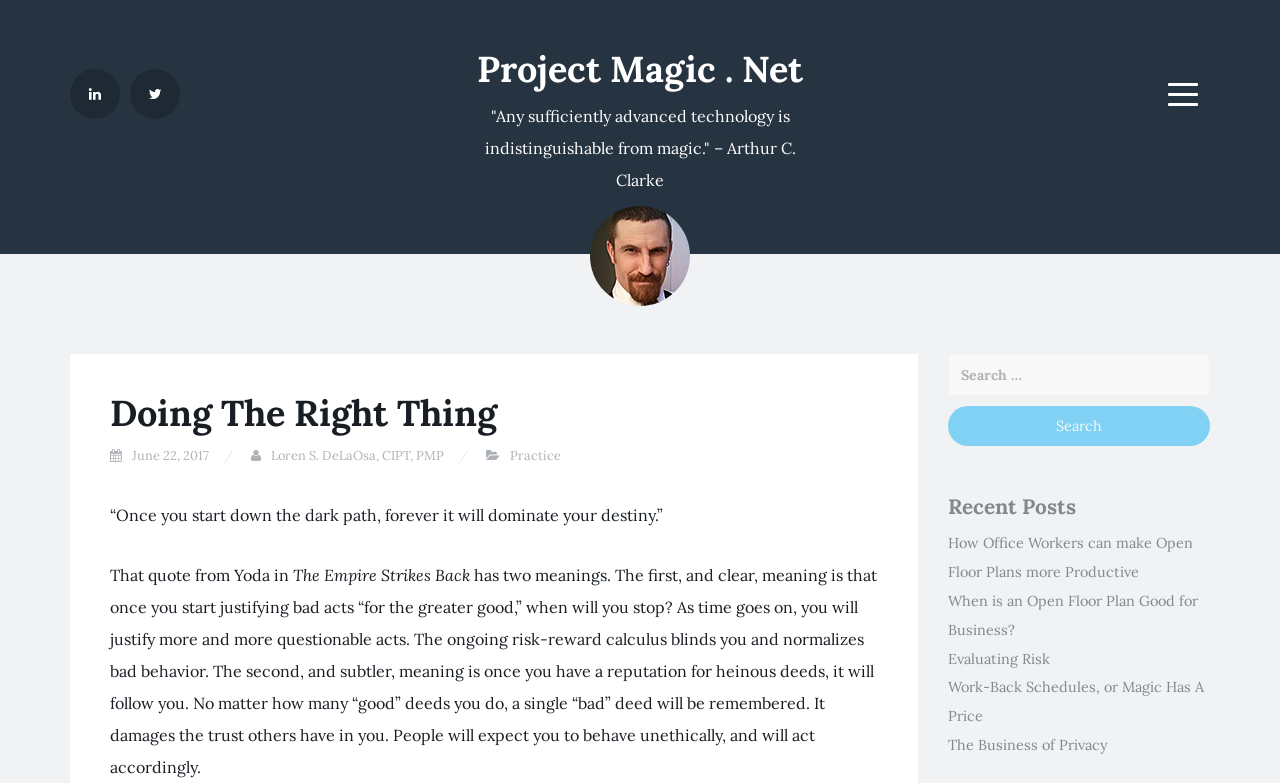Identify the bounding box coordinates for the UI element described as follows: Twitter. Use the format (top-left x, top-left y, bottom-right x, bottom-right y) and ensure all values are floating point numbers between 0 and 1.

None